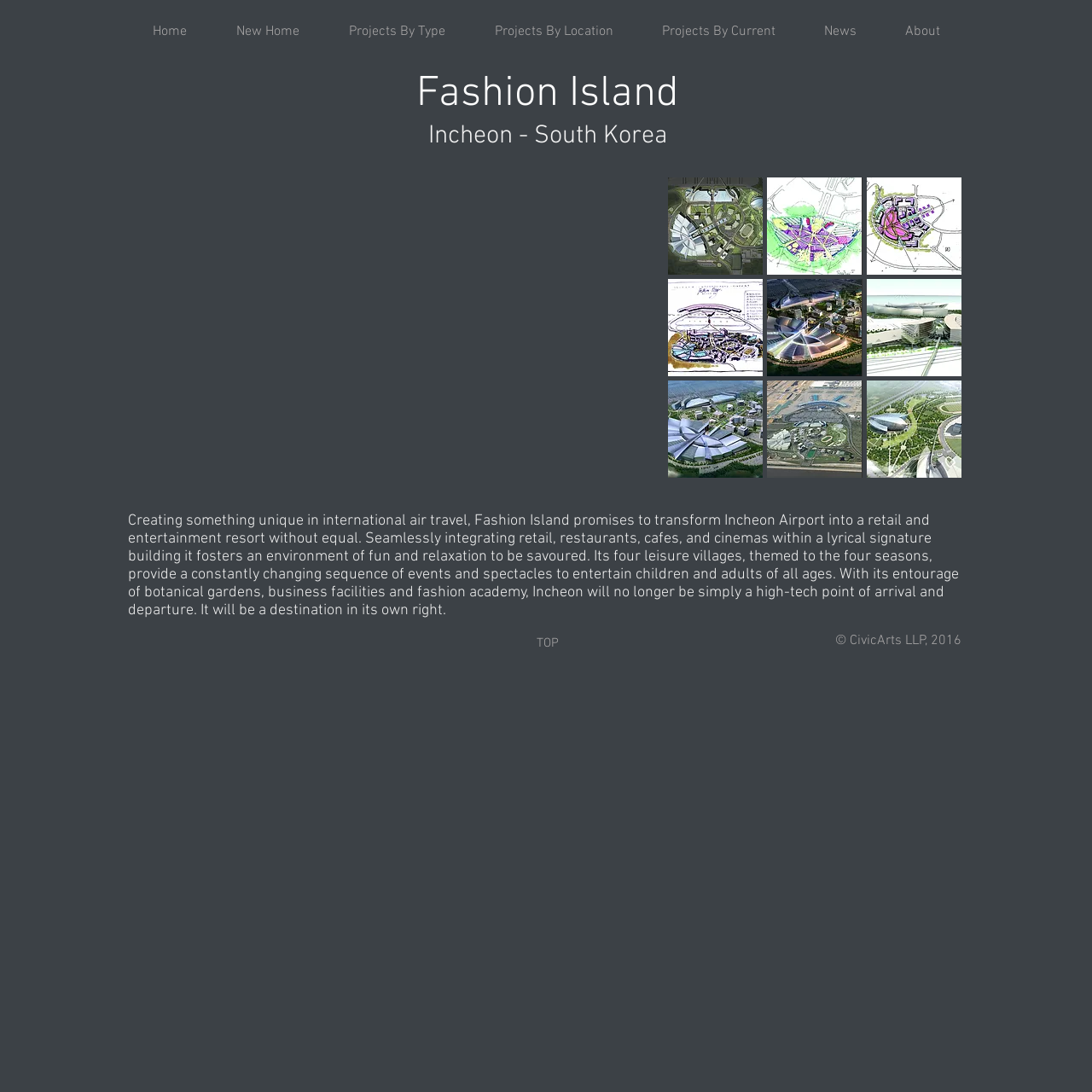Pinpoint the bounding box coordinates of the clickable area necessary to execute the following instruction: "Explore the Matrix gallery". The coordinates should be given as four float numbers between 0 and 1, namely [left, top, right, bottom].

[0.612, 0.162, 0.88, 0.457]